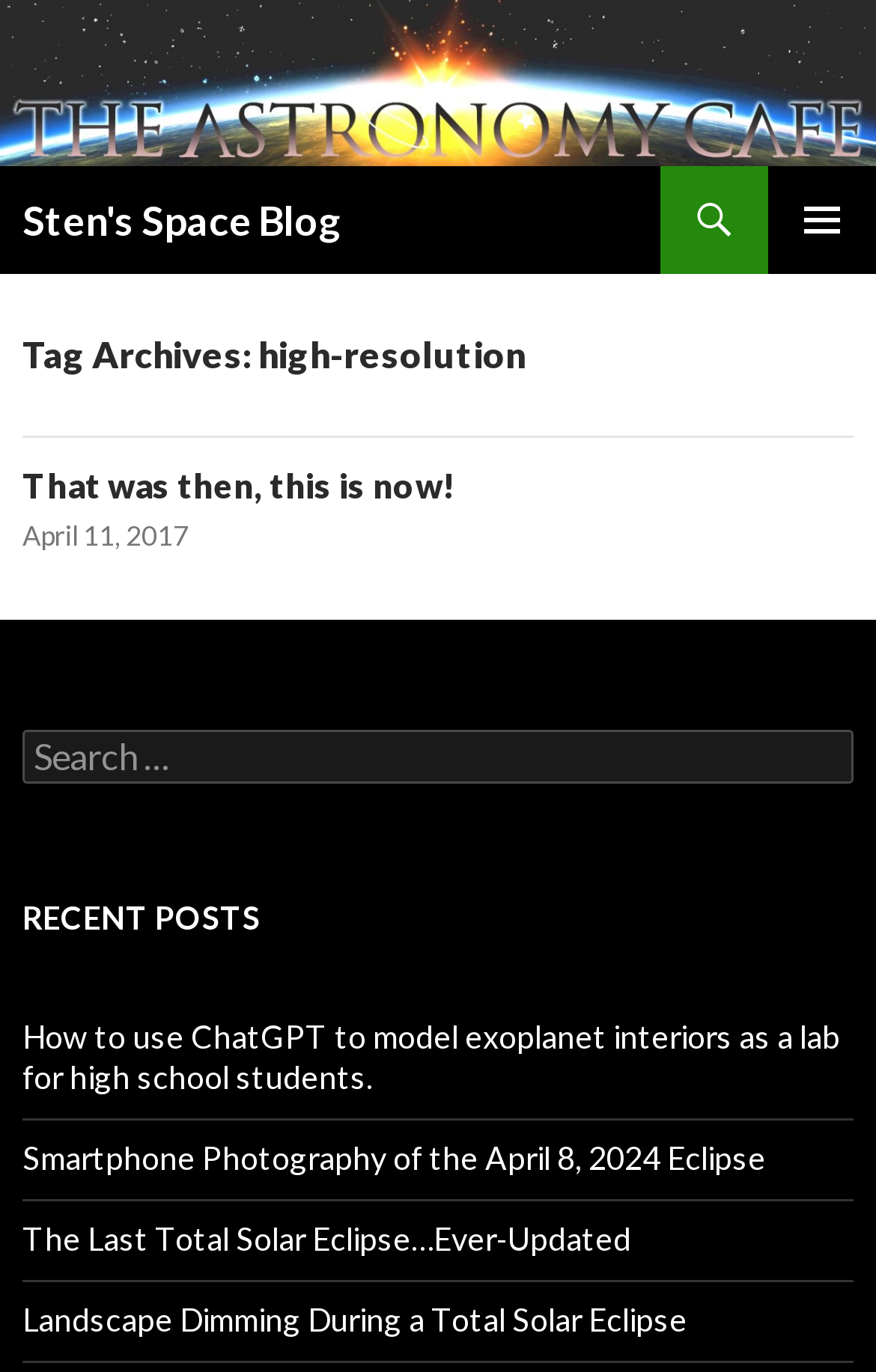Can you specify the bounding box coordinates for the region that should be clicked to fulfill this instruction: "search for something".

[0.026, 0.532, 0.974, 0.571]